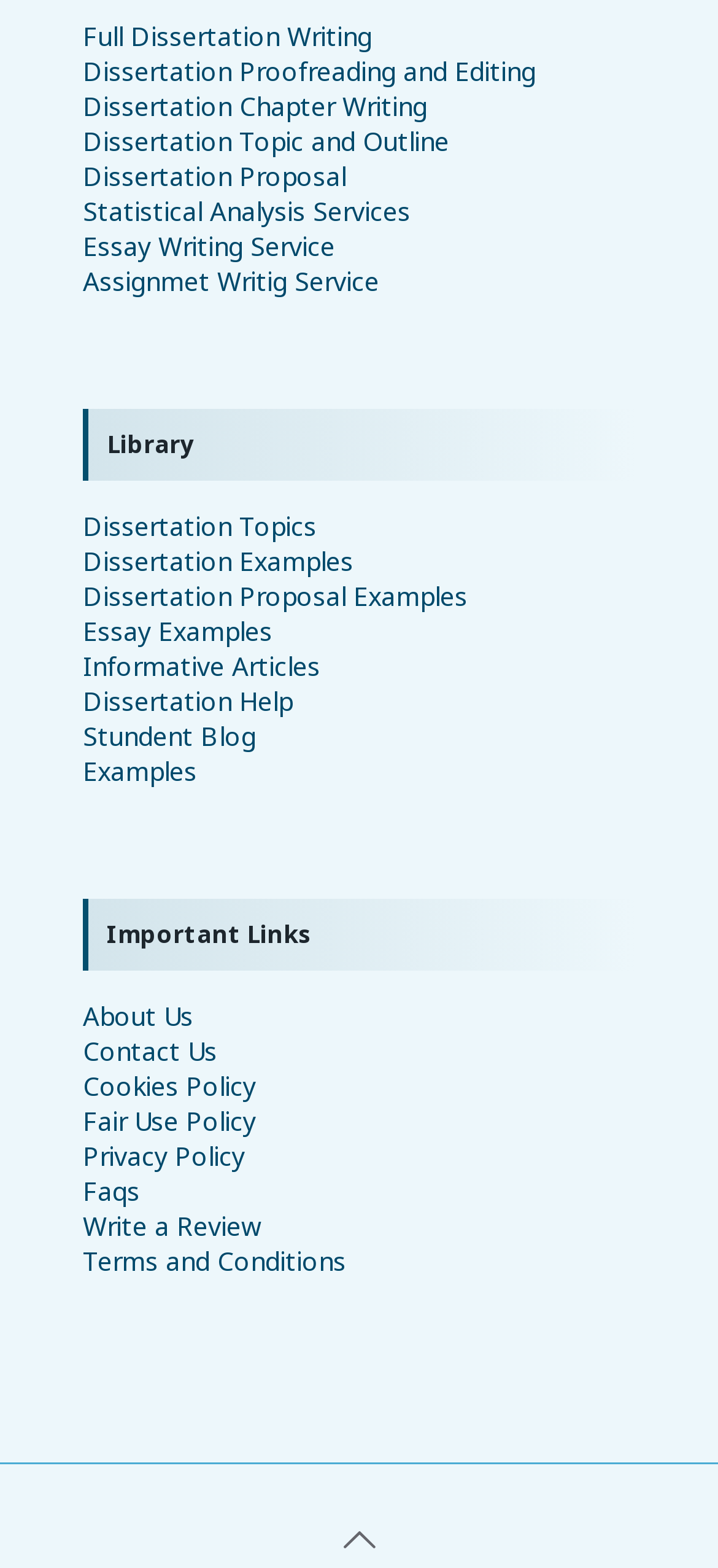Bounding box coordinates should be provided in the format (top-left x, top-left y, bottom-right x, bottom-right y) with all values between 0 and 1. Identify the bounding box for this UI element: Dissertation Chapter Writing

[0.115, 0.057, 0.595, 0.079]